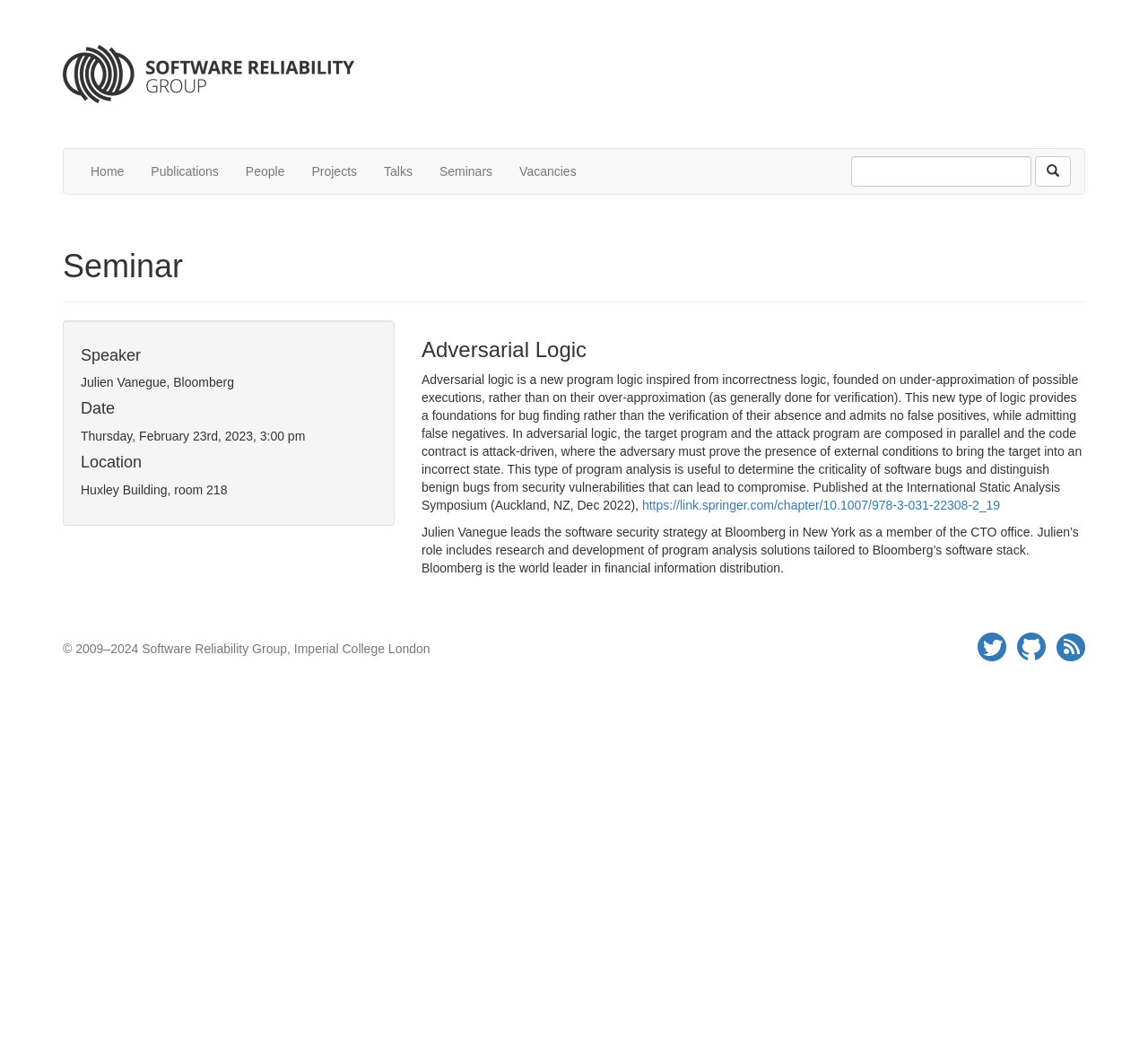What is the location of the seminar?
Look at the image and respond with a single word or a short phrase.

Huxley Building, room 218